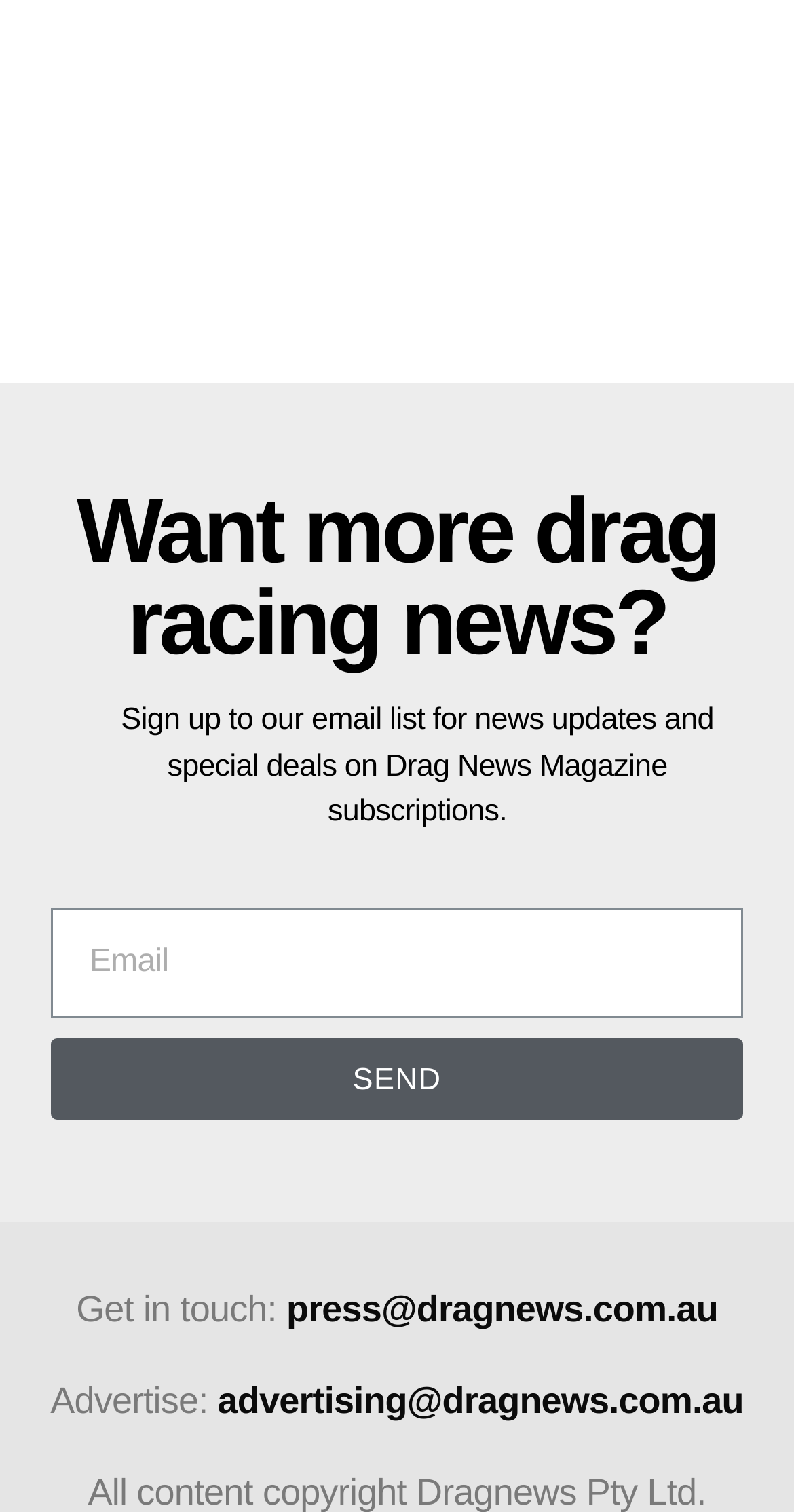Given the element description "advertising@dragnews.com.au" in the screenshot, predict the bounding box coordinates of that UI element.

[0.274, 0.913, 0.936, 0.94]